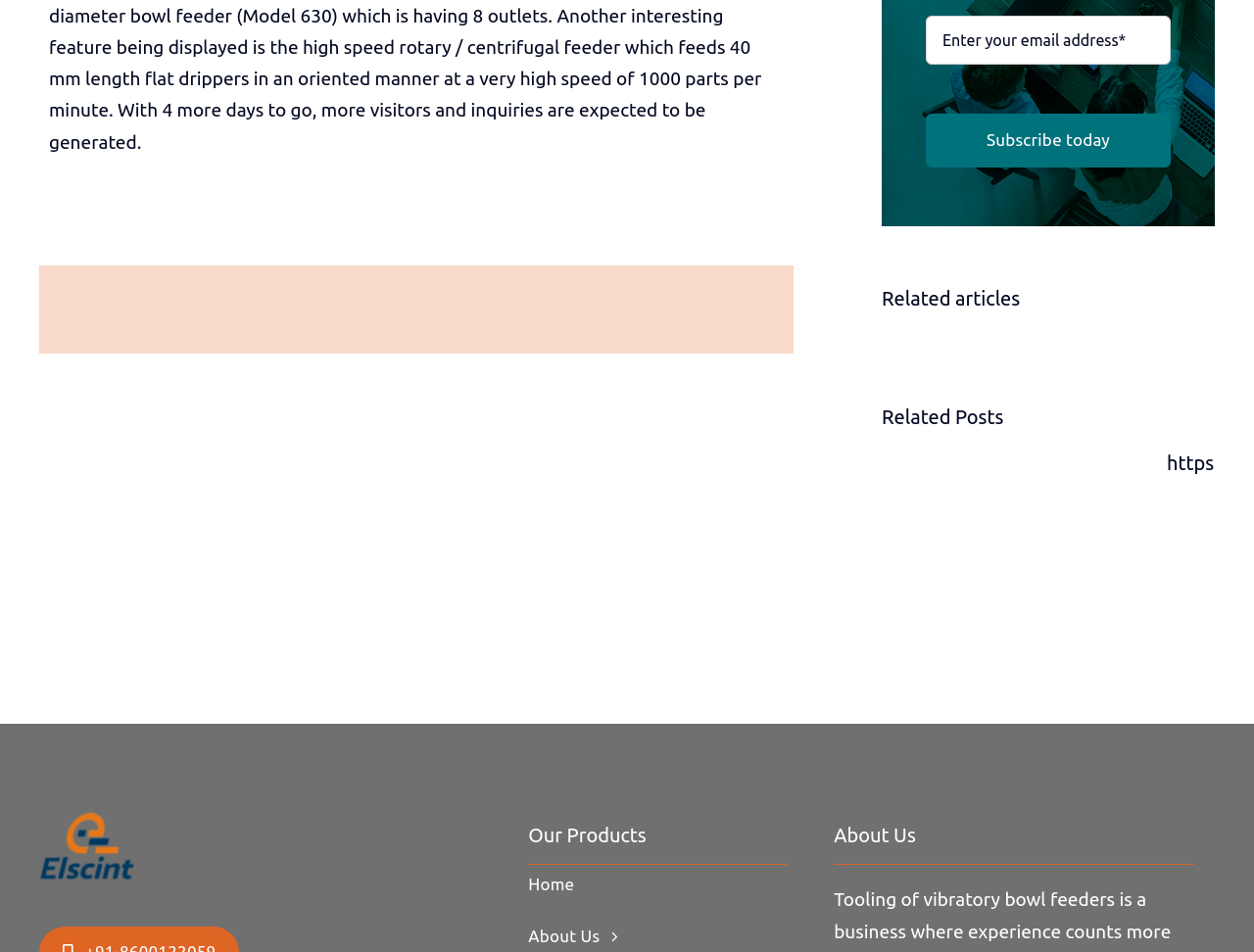Using the given element description, provide the bounding box coordinates (top-left x, top-left y, bottom-right x, bottom-right y) for the corresponding UI element in the screenshot: Go to Top

[0.907, 0.582, 0.941, 0.628]